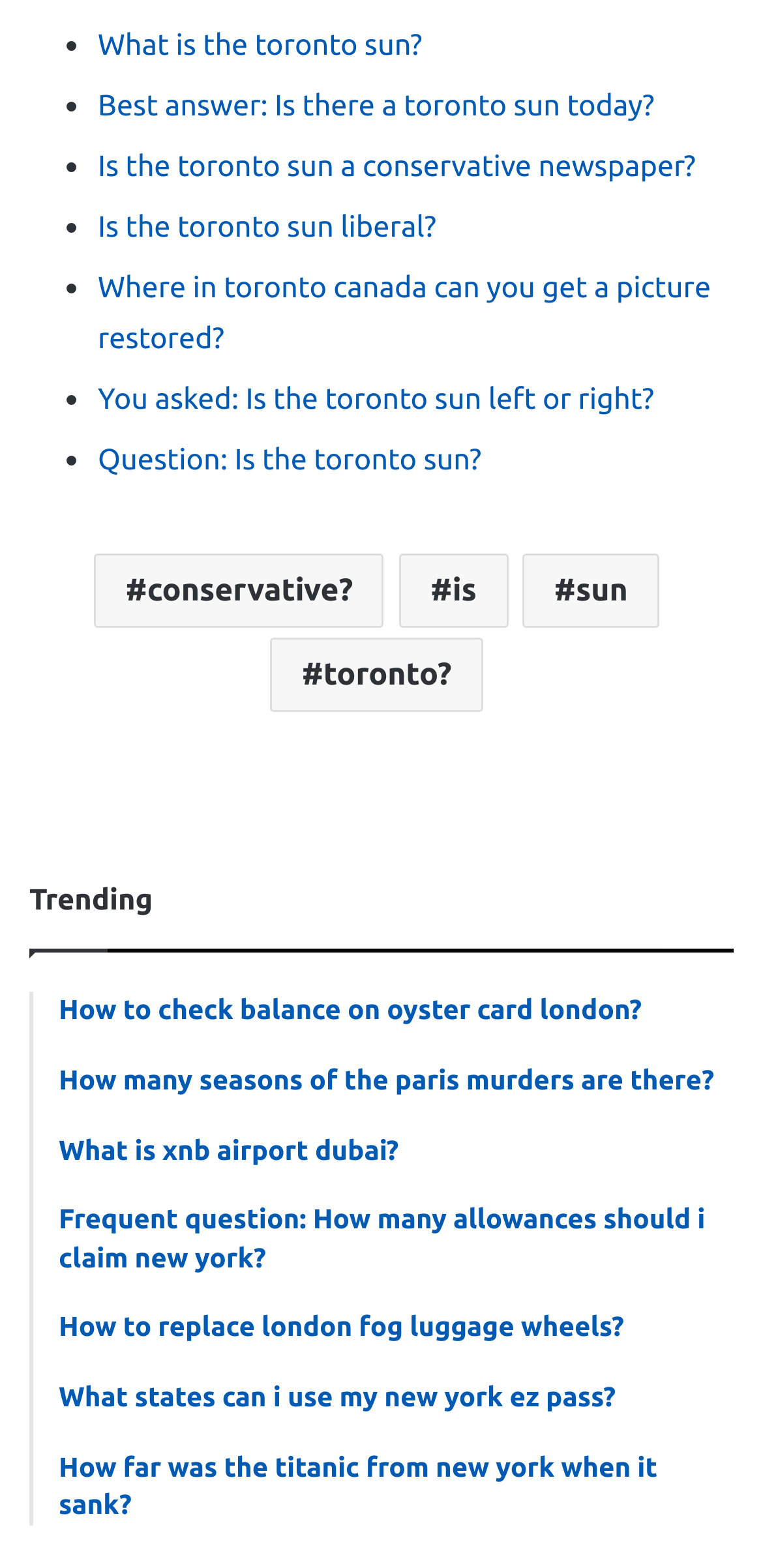Determine the bounding box coordinates of the section I need to click to execute the following instruction: "Click on 'How far was the titanic from new york when it sank?'". Provide the coordinates as four float numbers between 0 and 1, i.e., [left, top, right, bottom].

[0.077, 0.924, 0.962, 0.973]